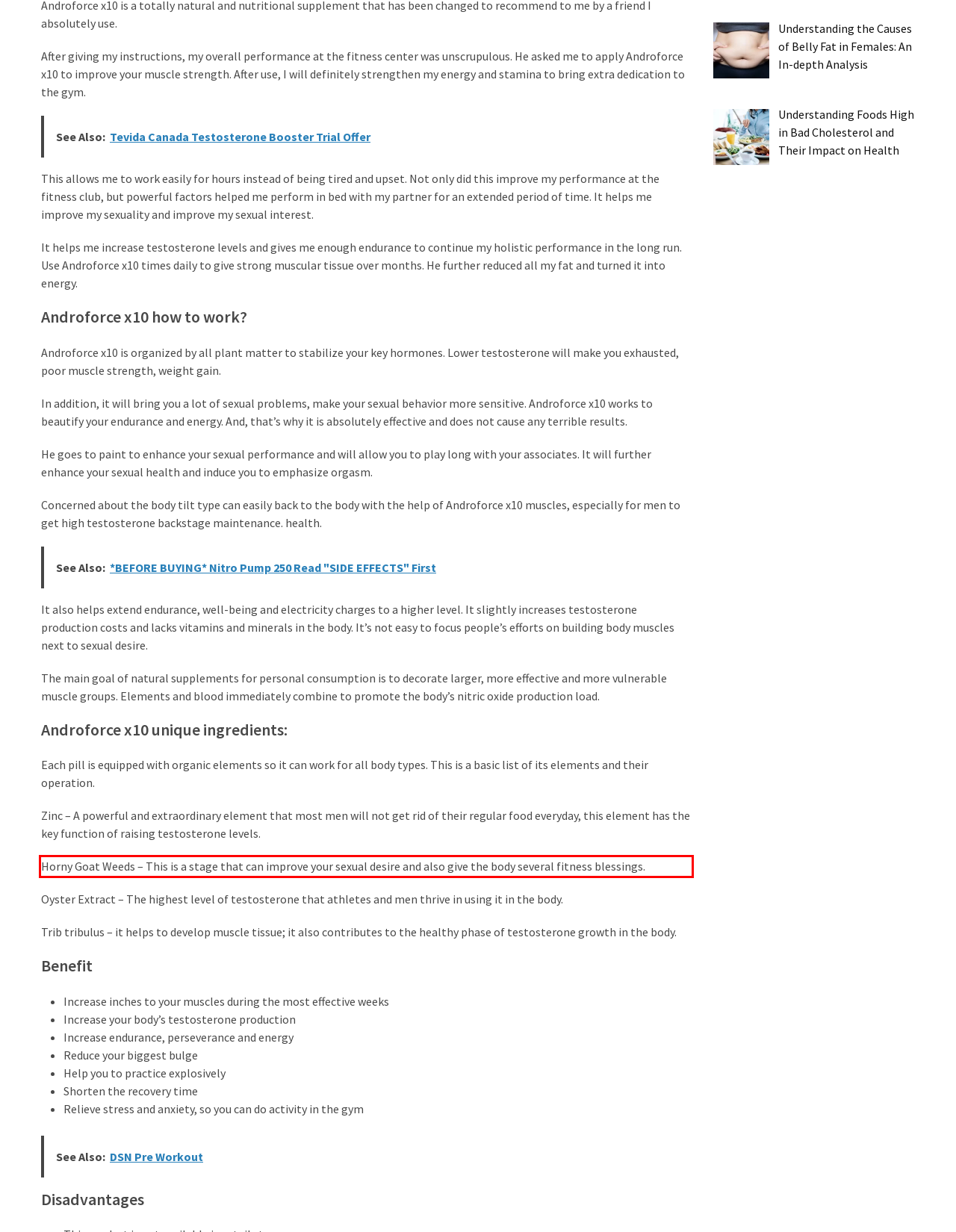Examine the webpage screenshot, find the red bounding box, and extract the text content within this marked area.

Horny Goat Weeds – This is a stage that can improve your sexual desire and also give the body several fitness blessings.